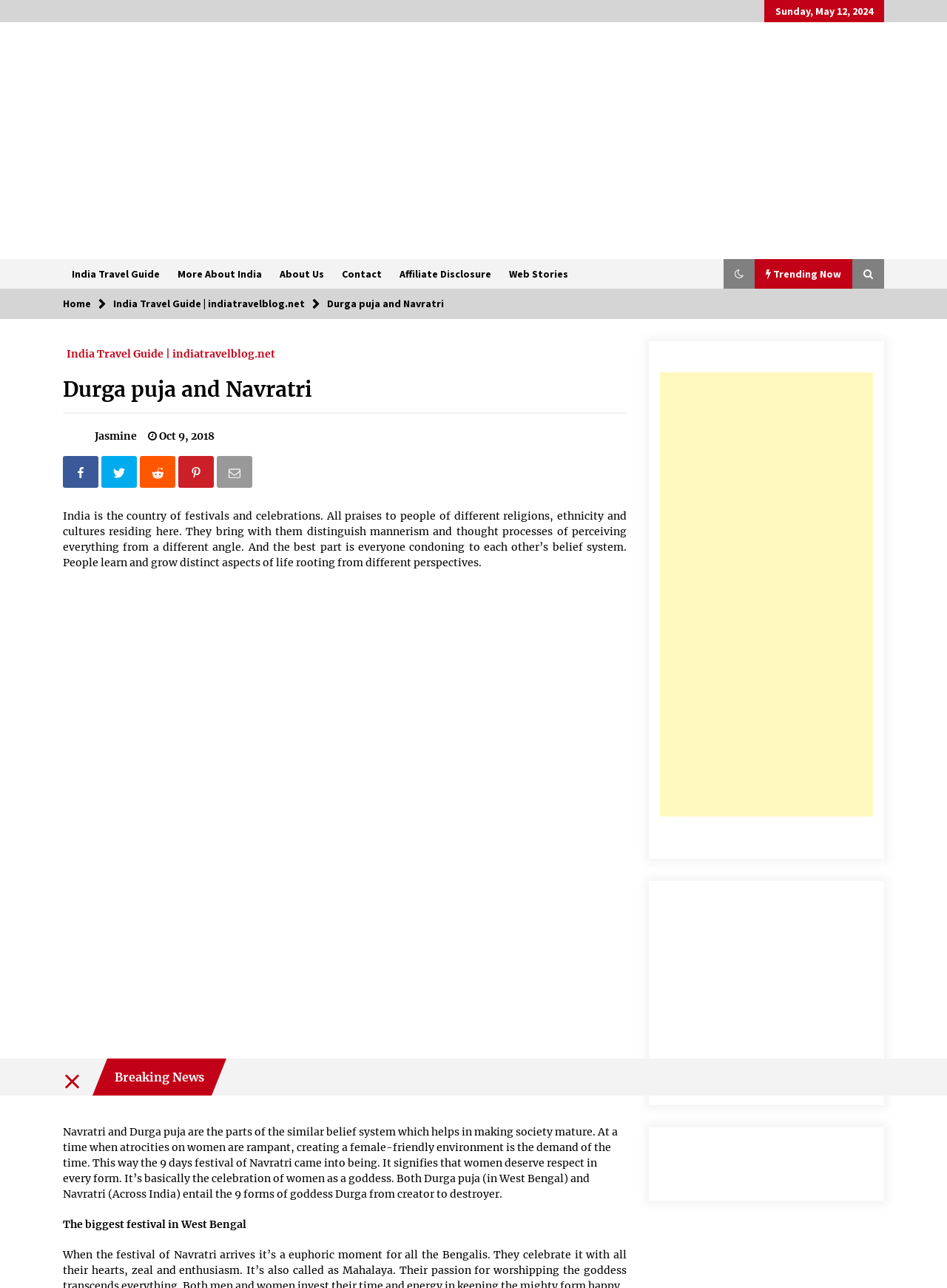Mark the bounding box of the element that matches the following description: "alt="dmm2" title="Durga puja and Navratri"".

[0.066, 0.454, 0.63, 0.869]